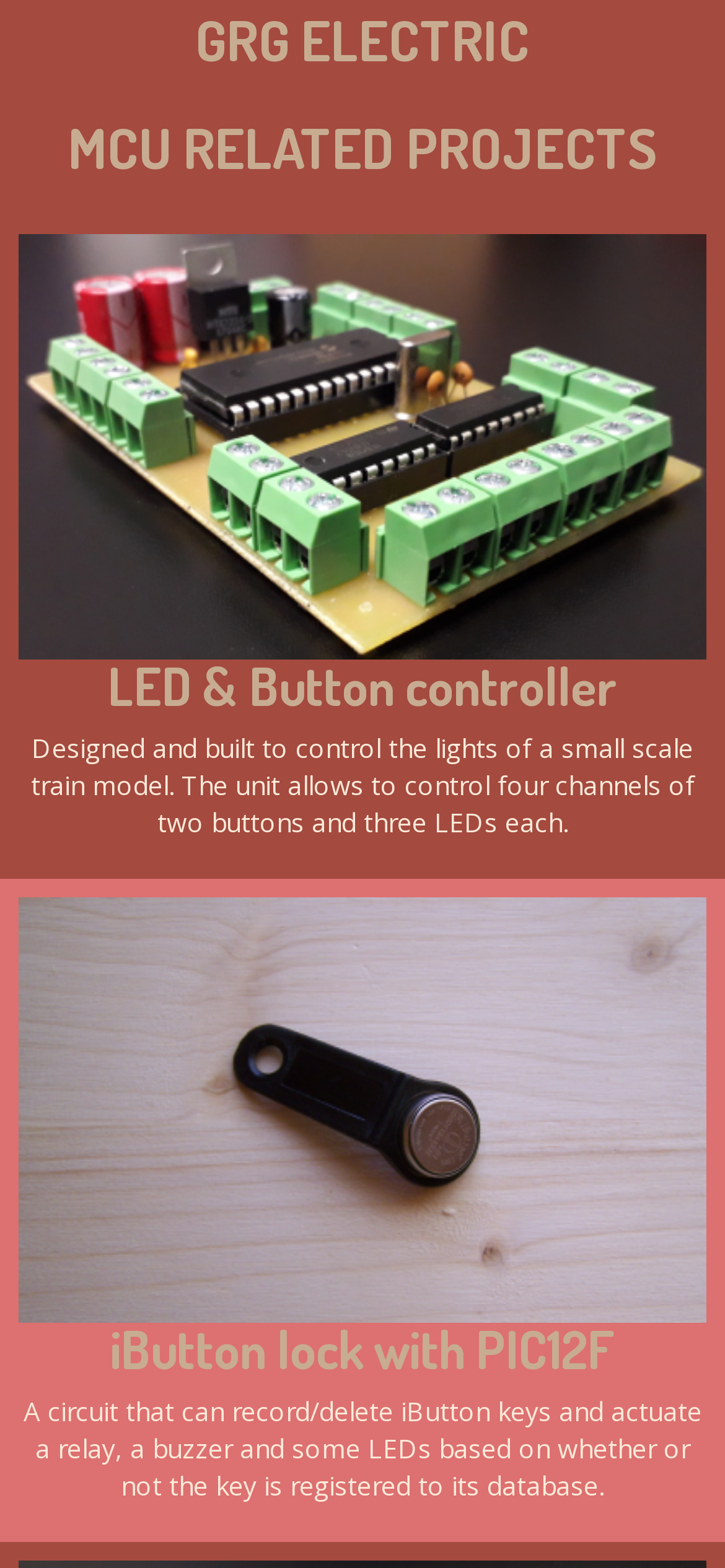How many MCU related projects are displayed?
Using the image, give a concise answer in the form of a single word or short phrase.

2